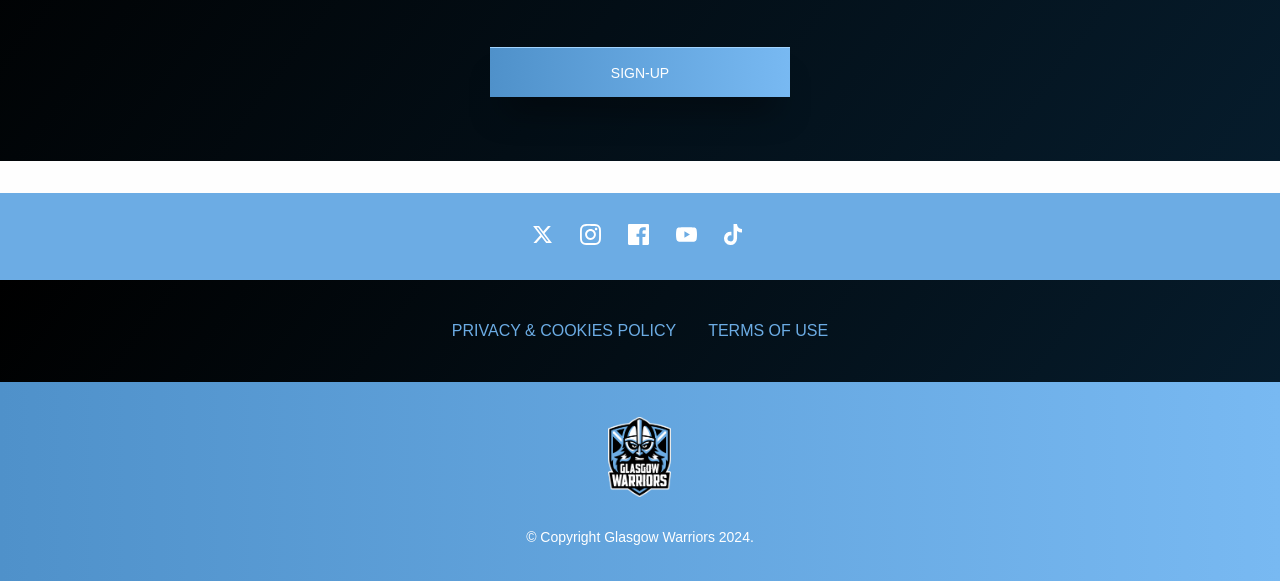How many social media links are there?
Provide a fully detailed and comprehensive answer to the question.

I counted the number of link elements with images next to them, which are typically used to represent social media icons. There are five such links, corresponding to Twitter, Instagram, Facebook, Youtube, and TikTok.